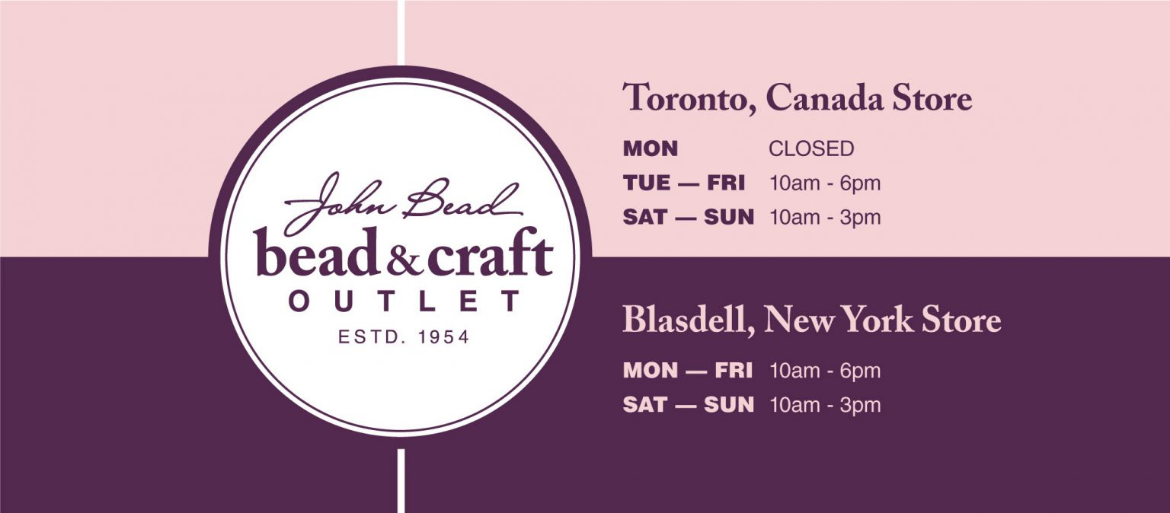Give a thorough description of the image, including any visible elements and their relationships.

This image serves as a promotional graphic for the John Bead & Craft Outlet, detailing the store hours for both its Toronto, Canada location and Blasdell, New York location. The graphic features an elegant design with a segmented layout in soft pink and purple hues. 

On the top half, the Toronto store is highlighted, stating that it is closed on Mondays, with operational hours from Tuesday to Friday from 10 AM to 6 PM, and Saturday to Sunday from 10 AM to 3 PM. Below this, the Blasdell location is outlined, indicating that it is open Monday through Friday from 10 AM to 6 PM, and also operates on weekends from 10 AM to 3 PM.

The aesthetic of the image includes the logo of John Bead in a sophisticated script font, emphasizing the brand’s craft and creativity focus, established since 1954. The use of clean lines and modern typography makes the information easily accessible and visually appealing to potential customers.